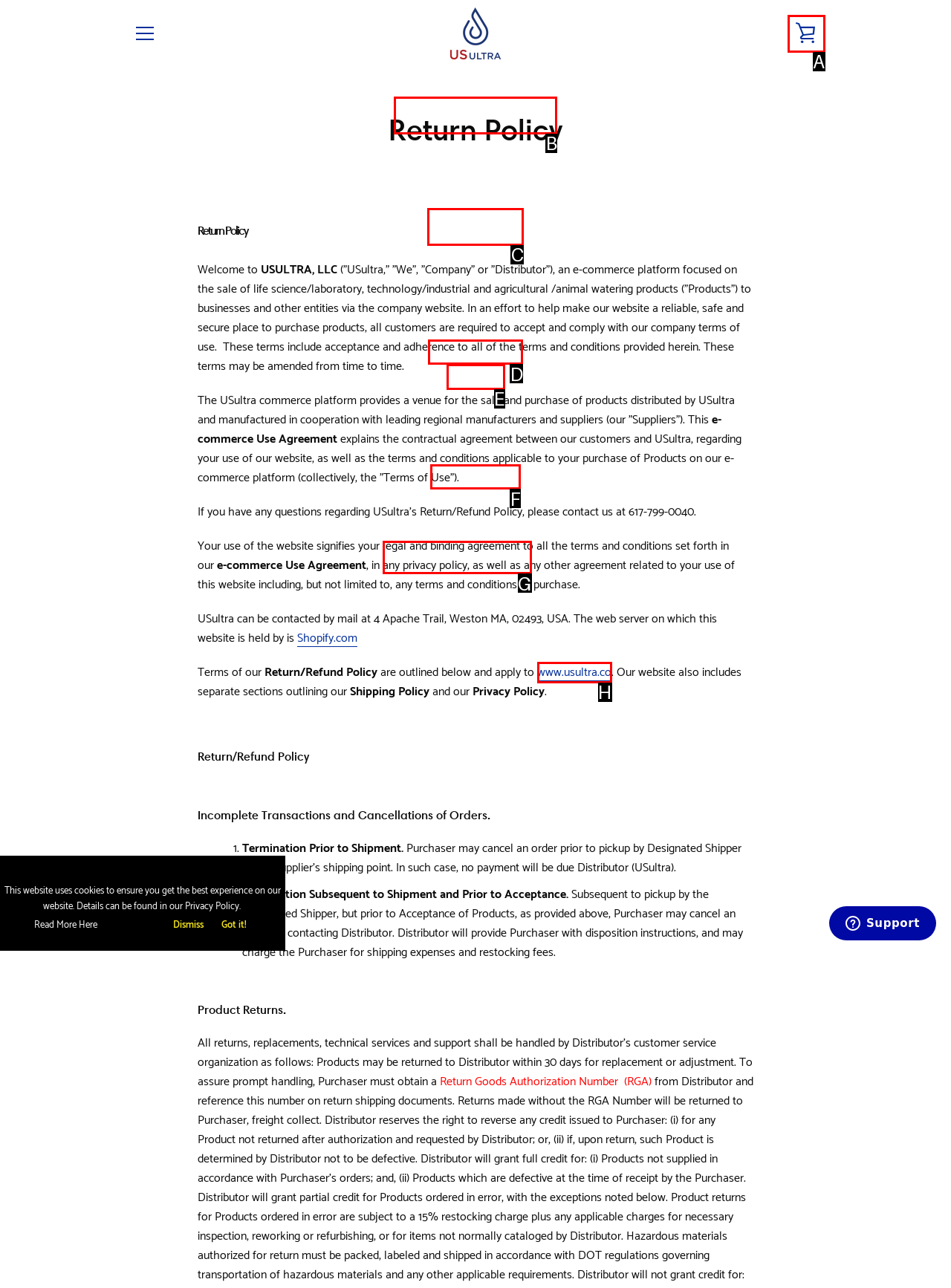Select the HTML element that needs to be clicked to perform the task: Go to the website www.usultra.co. Reply with the letter of the chosen option.

H